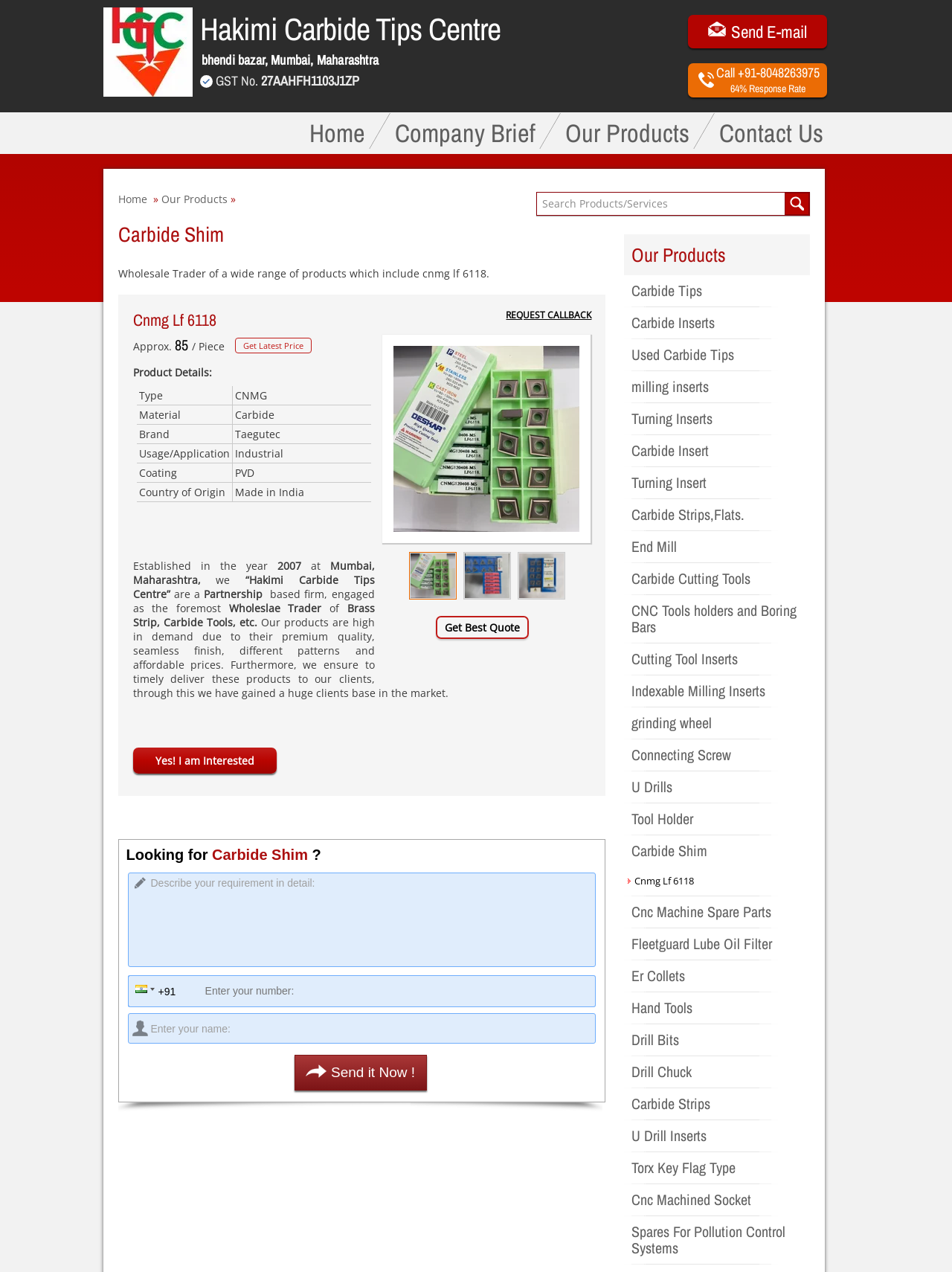Pinpoint the bounding box coordinates of the area that must be clicked to complete this instruction: "Search for products or services".

[0.564, 0.151, 0.822, 0.168]